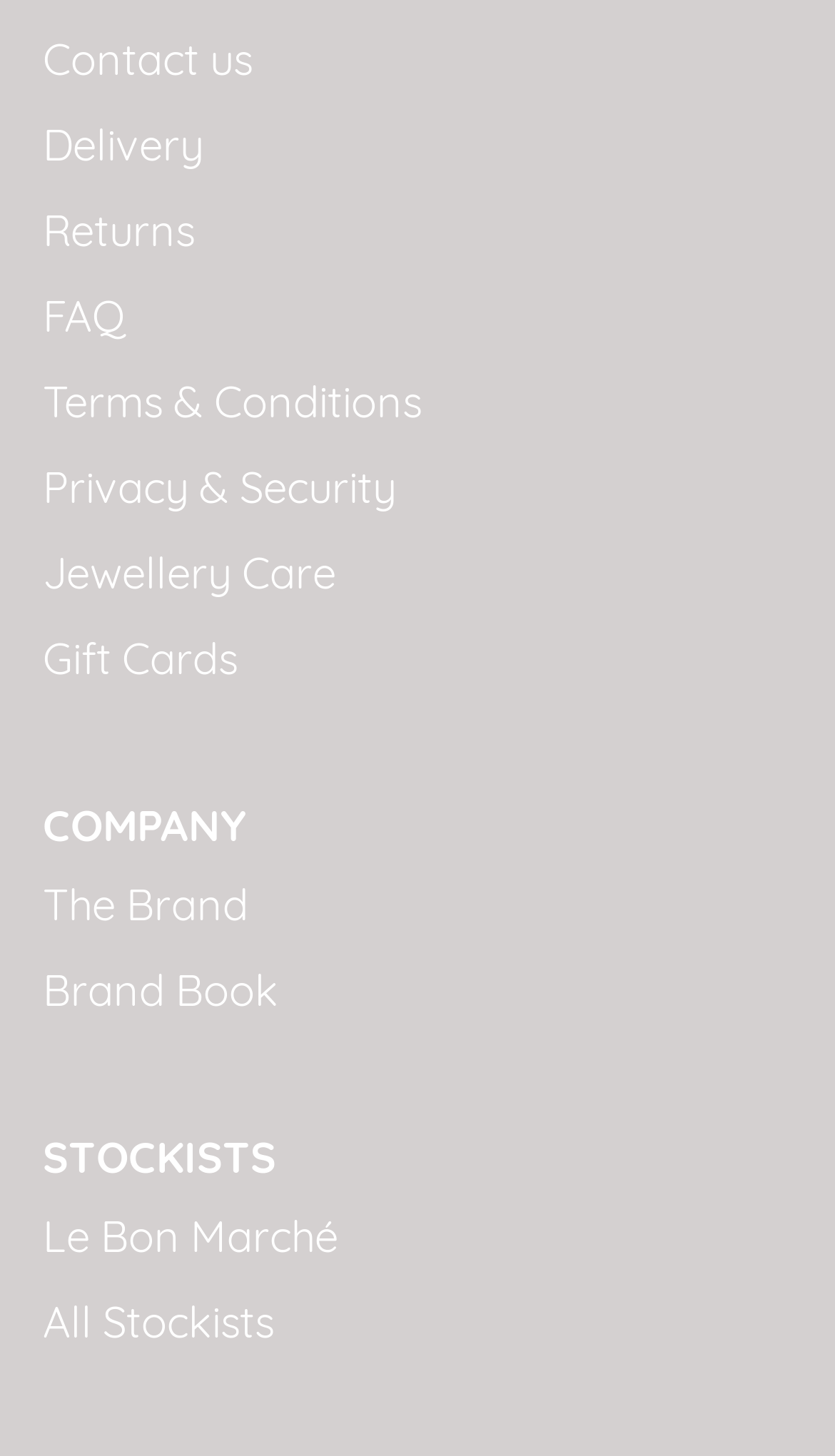Select the bounding box coordinates of the element I need to click to carry out the following instruction: "Learn about jewellery care".

[0.051, 0.375, 0.403, 0.412]